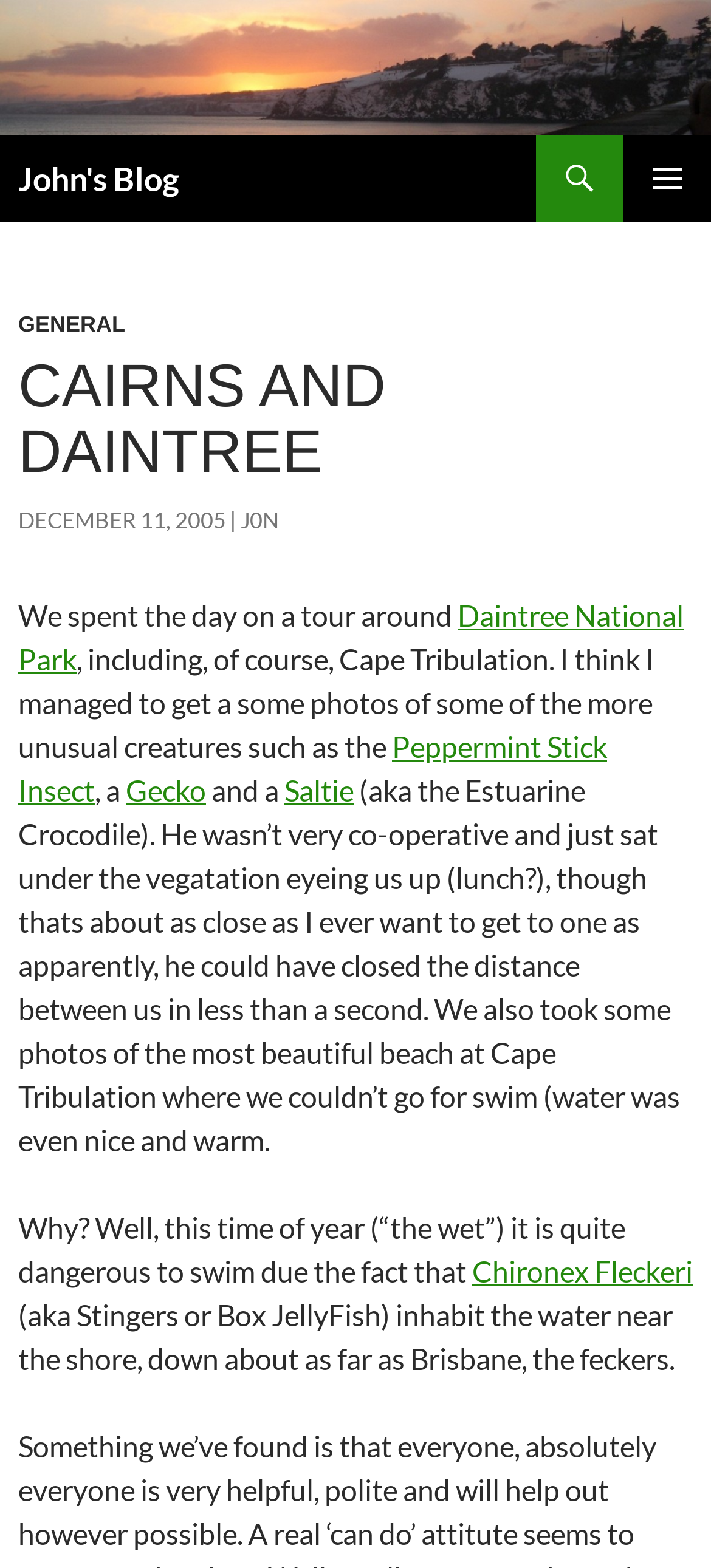What is the main topic of the blog post?
Kindly offer a detailed explanation using the data available in the image.

The main topic of the blog post can be determined by looking at the heading element with the text 'CAIRNS AND DAINTREE'. This heading is a prominent element on the webpage, indicating that it is the main topic of the blog post.